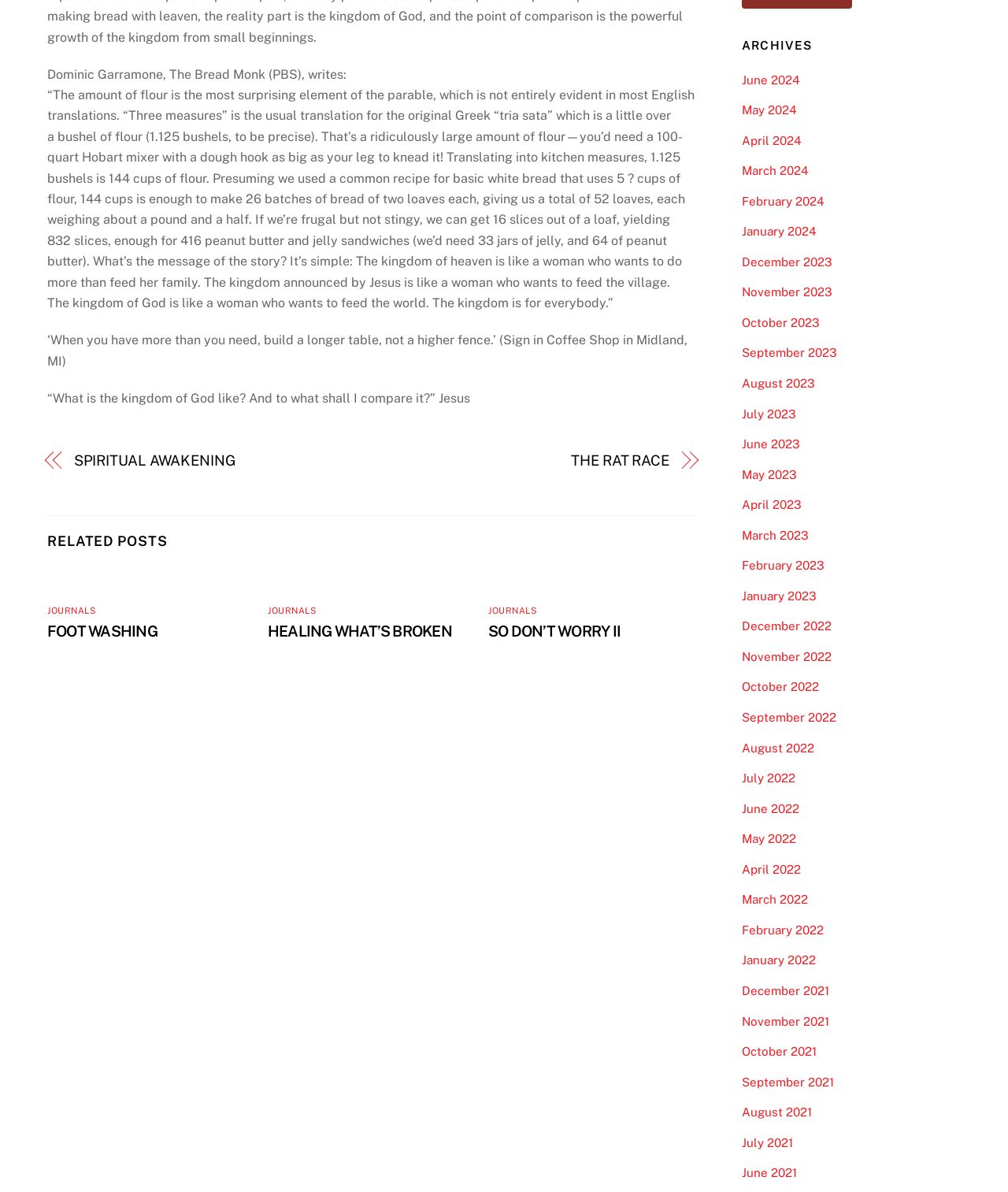Provide the bounding box coordinates of the UI element that matches the description: "Flipkart Account Management Services".

None